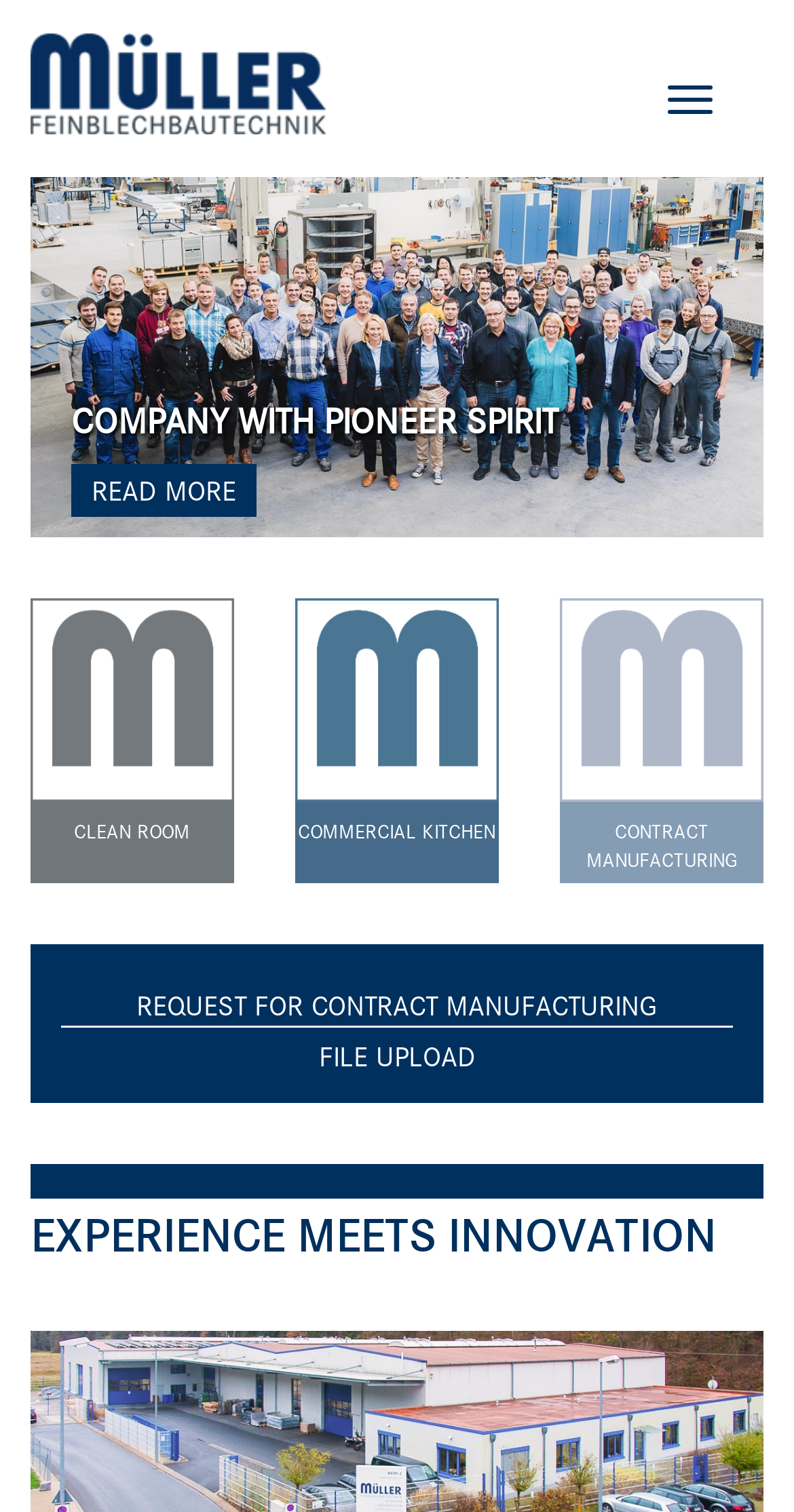What is the company's spirit?
Examine the image closely and answer the question with as much detail as possible.

The company's spirit is described as 'pioneer spirit' in the StaticText element with the text 'COMPANY WITH PIONEER SPIRIT'.